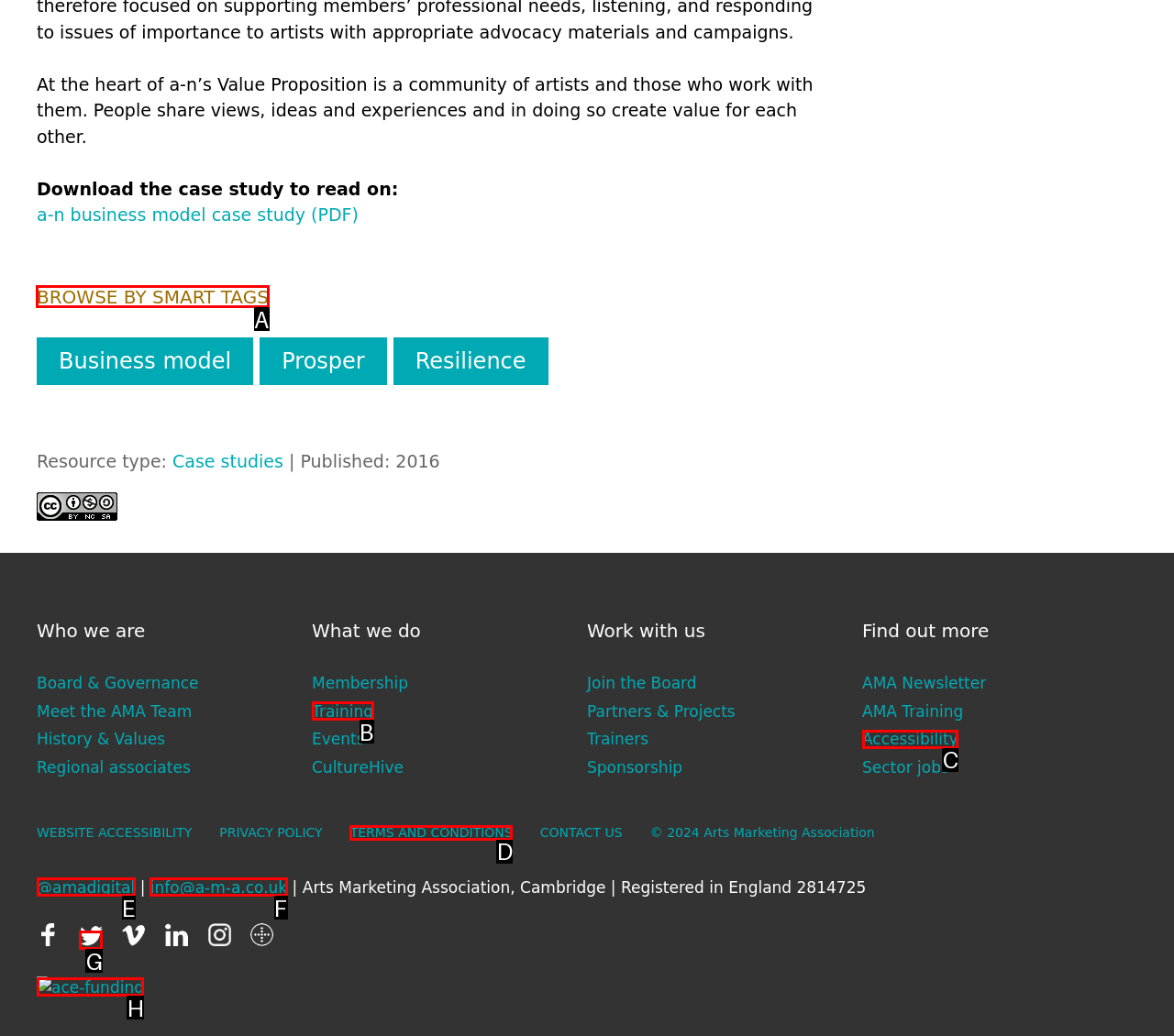Indicate which red-bounded element should be clicked to perform the task: Browse by smart tags Answer with the letter of the correct option.

A